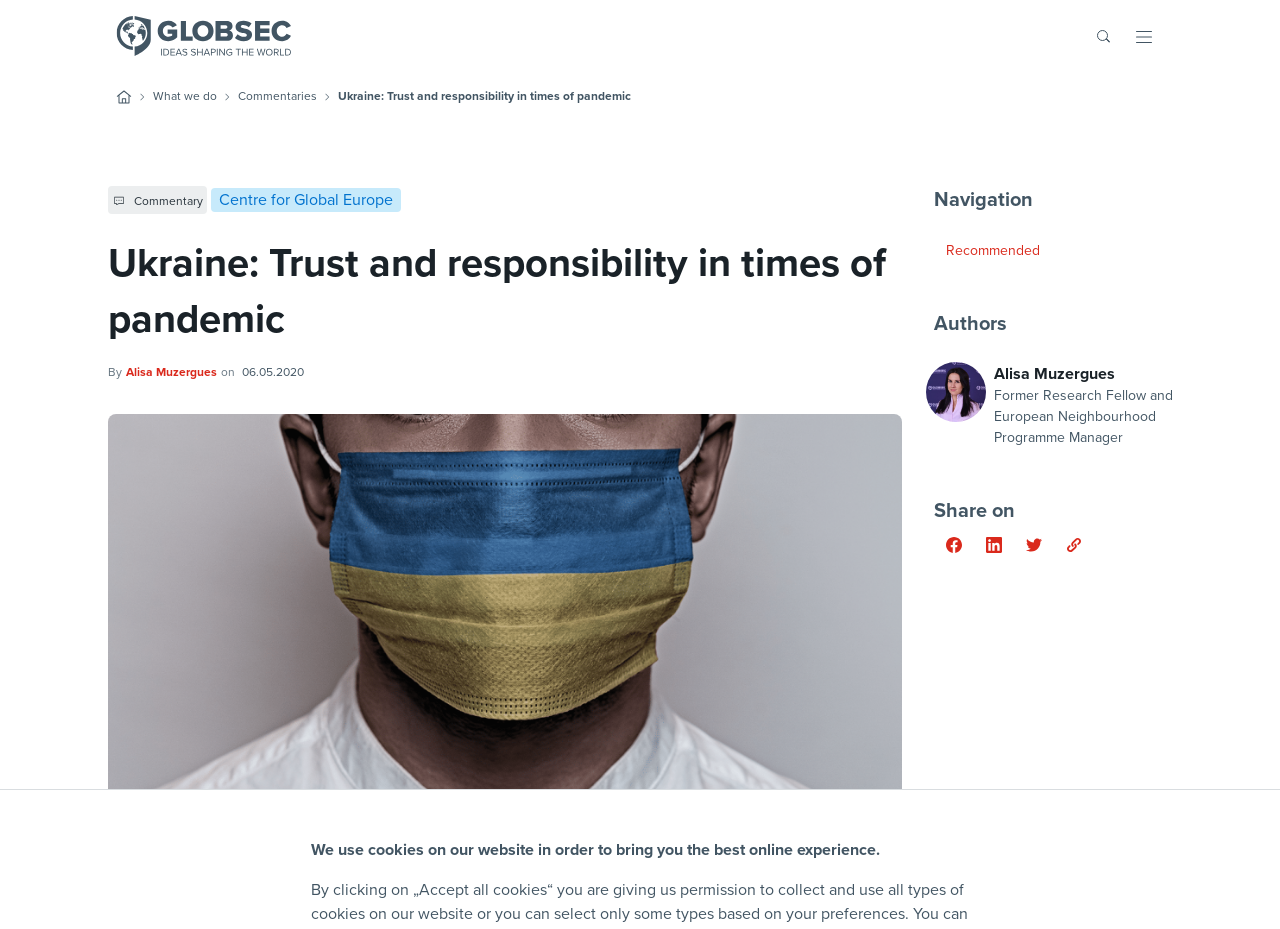Determine the coordinates of the bounding box for the clickable area needed to execute this instruction: "Toggle navigation".

[0.878, 0.017, 0.909, 0.06]